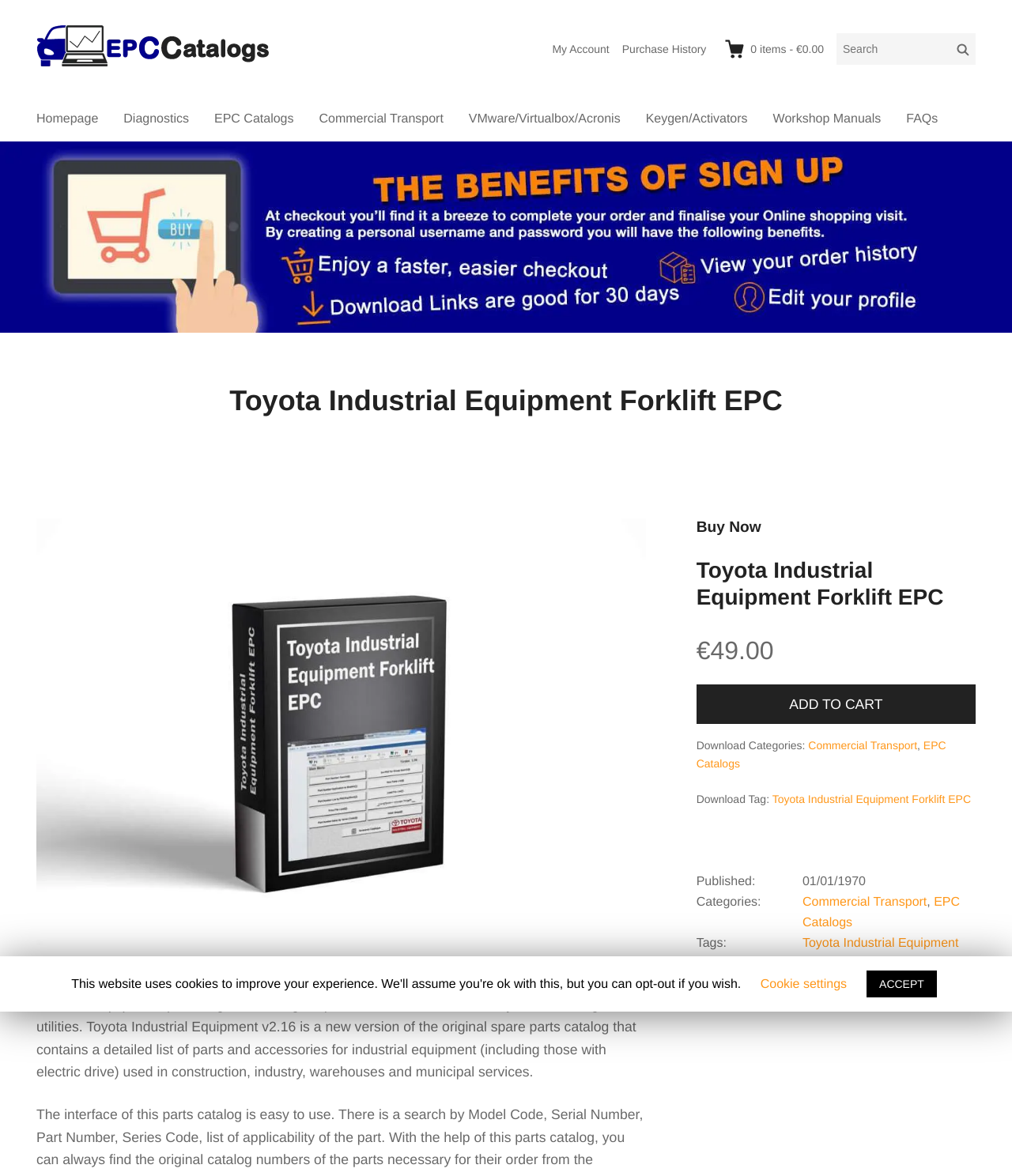From the screenshot, find the bounding box of the UI element matching this description: "0 items - €0.00". Supply the bounding box coordinates in the form [left, top, right, bottom], each a float between 0 and 1.

[0.717, 0.033, 0.814, 0.049]